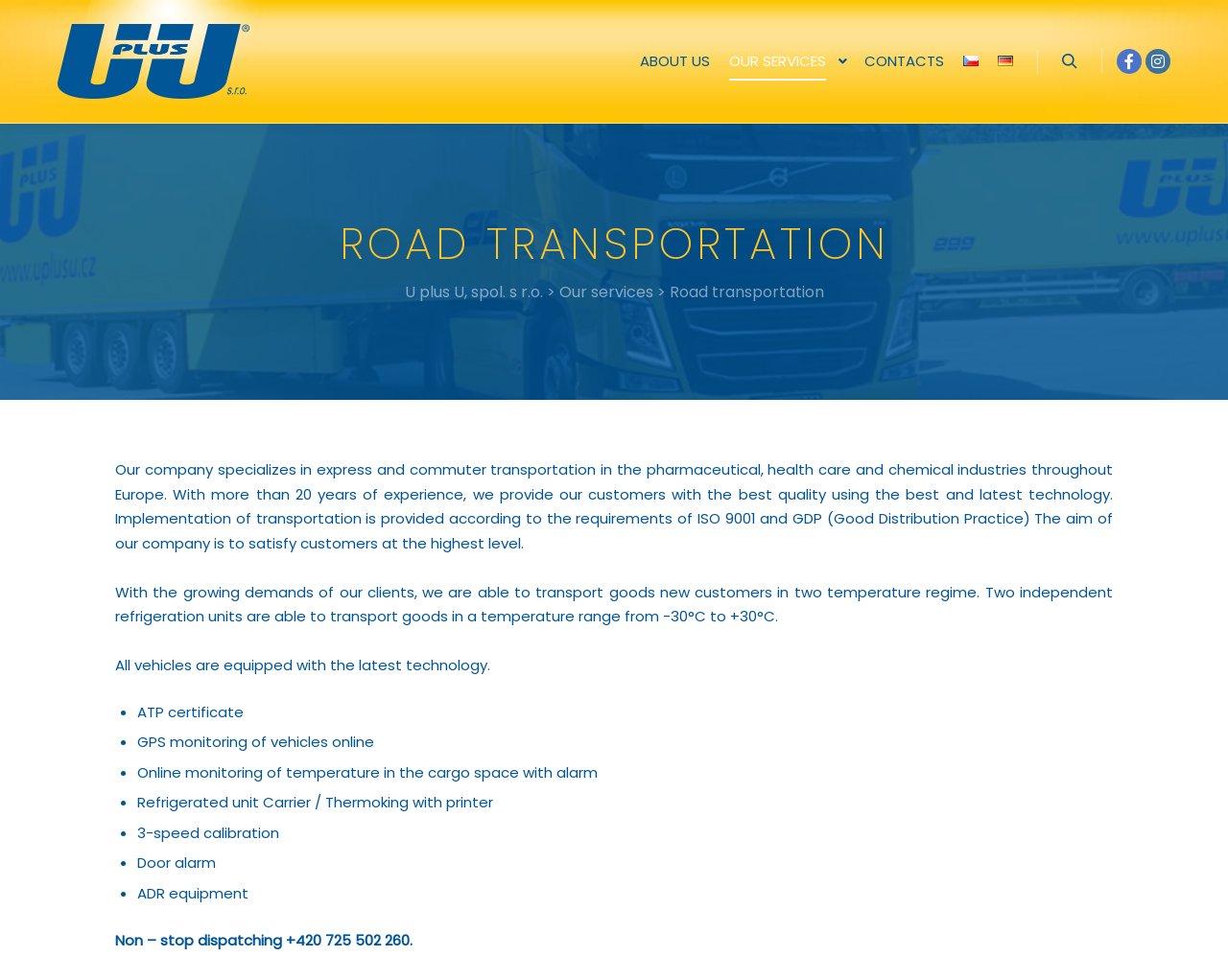Locate the bounding box coordinates of the clickable area to execute the instruction: "Click on Čeština". Provide the coordinates as four float numbers between 0 and 1, represented as [left, top, right, bottom].

[0.777, 0.0, 0.805, 0.125]